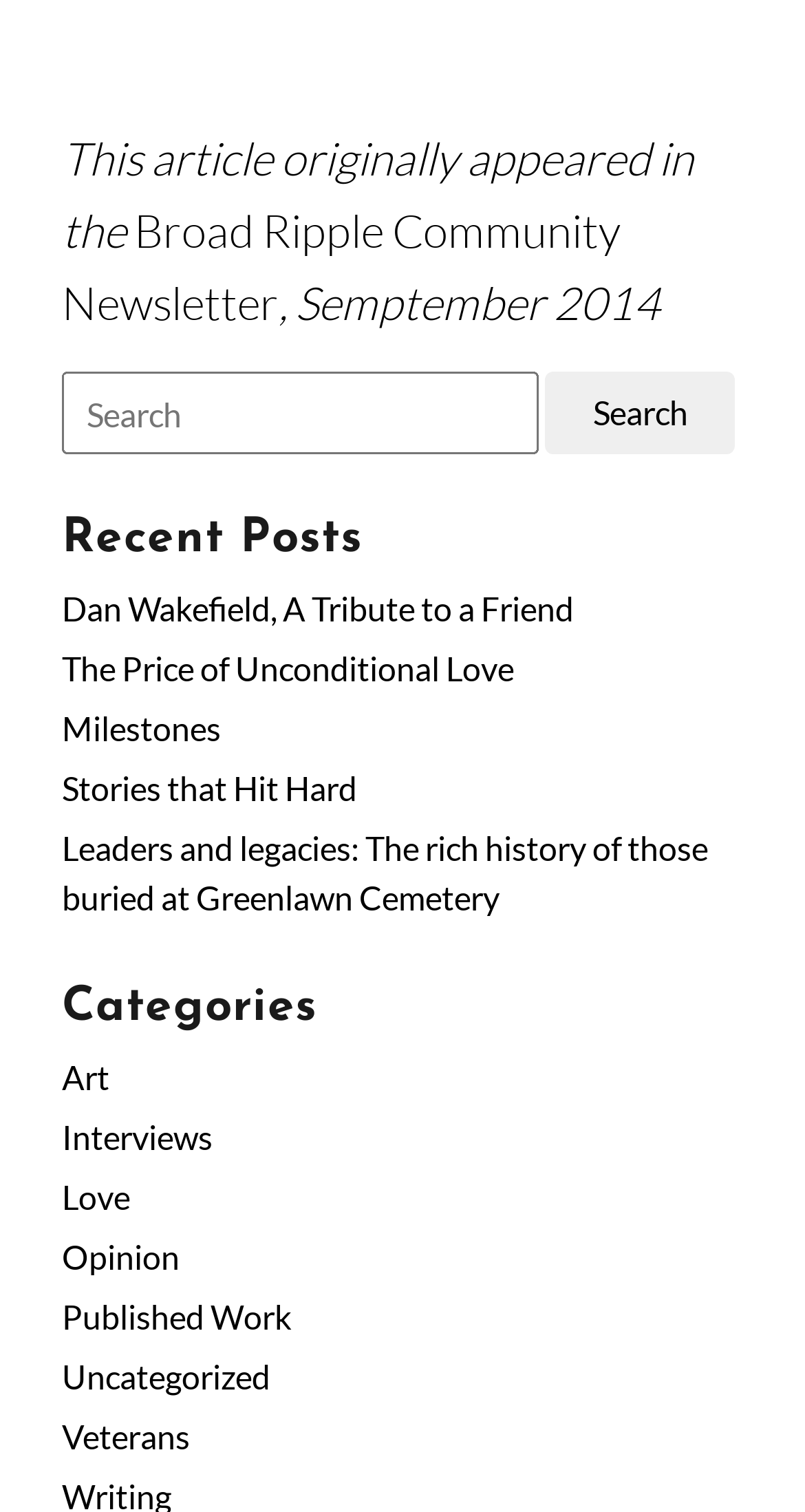What is the category with the shortest name?
Give a one-word or short phrase answer based on the image.

Art